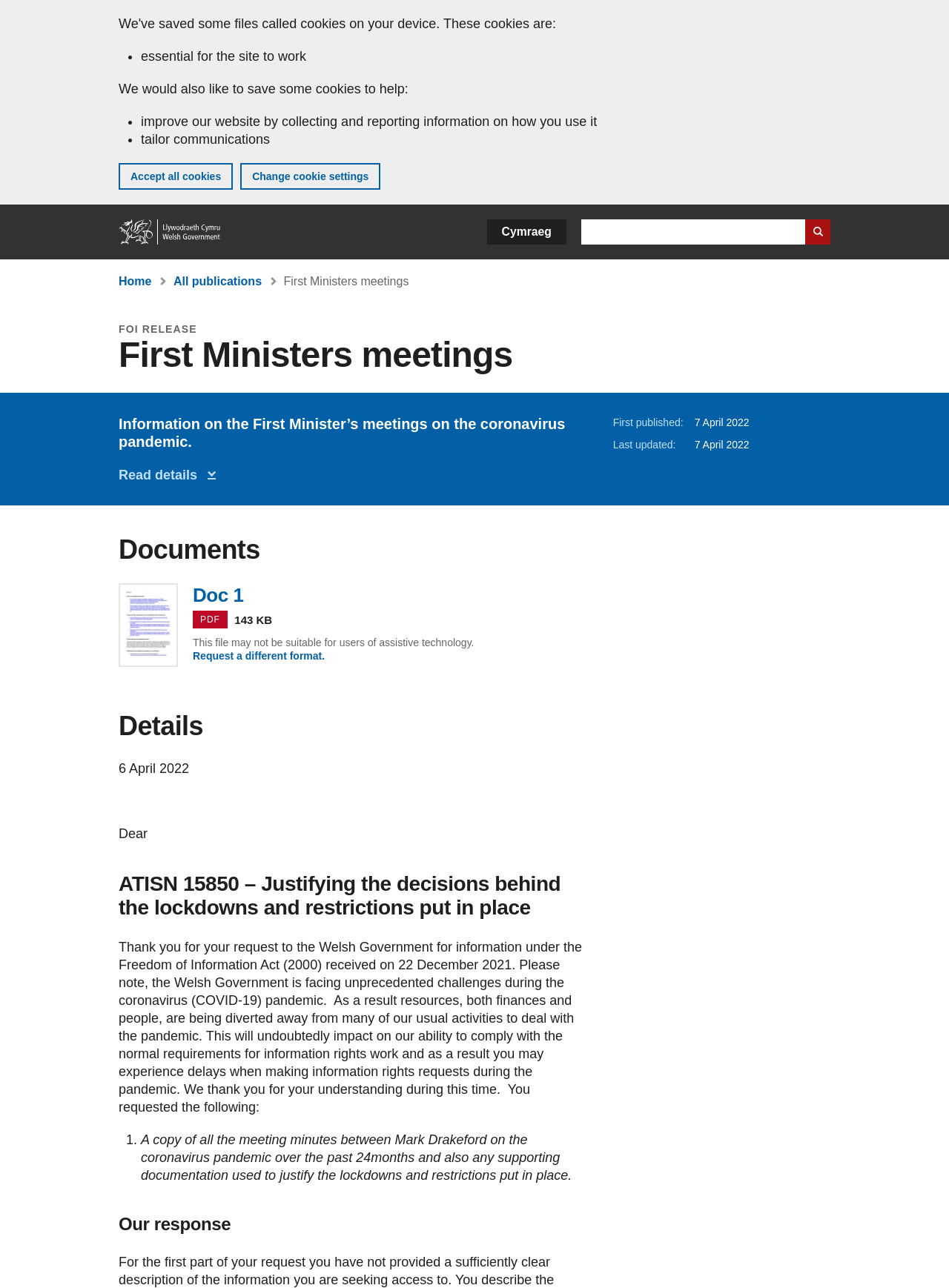What is the file type of Doc 1? Analyze the screenshot and reply with just one word or a short phrase.

PDF